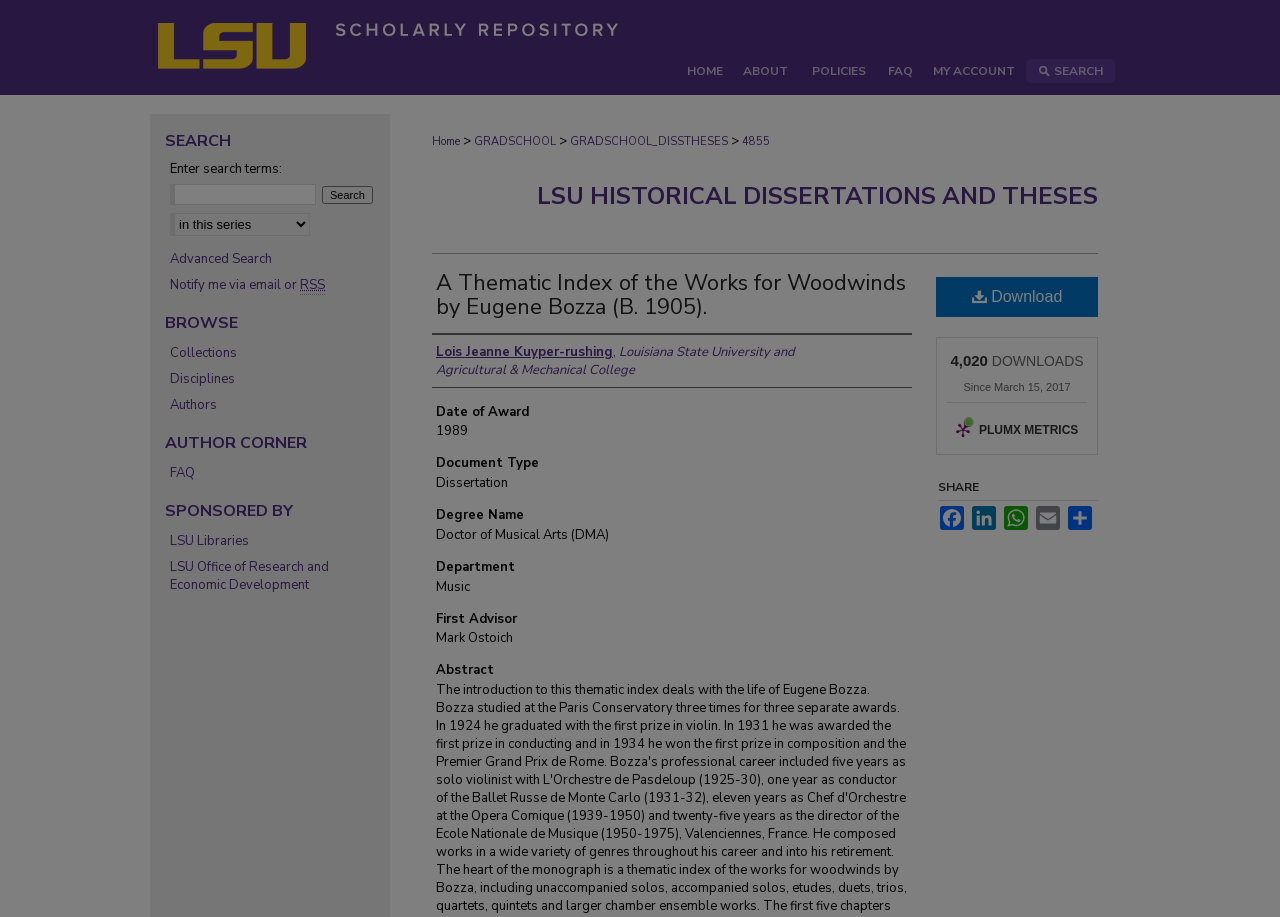What is the name of the author of the dissertation?
Use the image to answer the question with a single word or phrase.

Lois Jeanne Kuyper-rushing